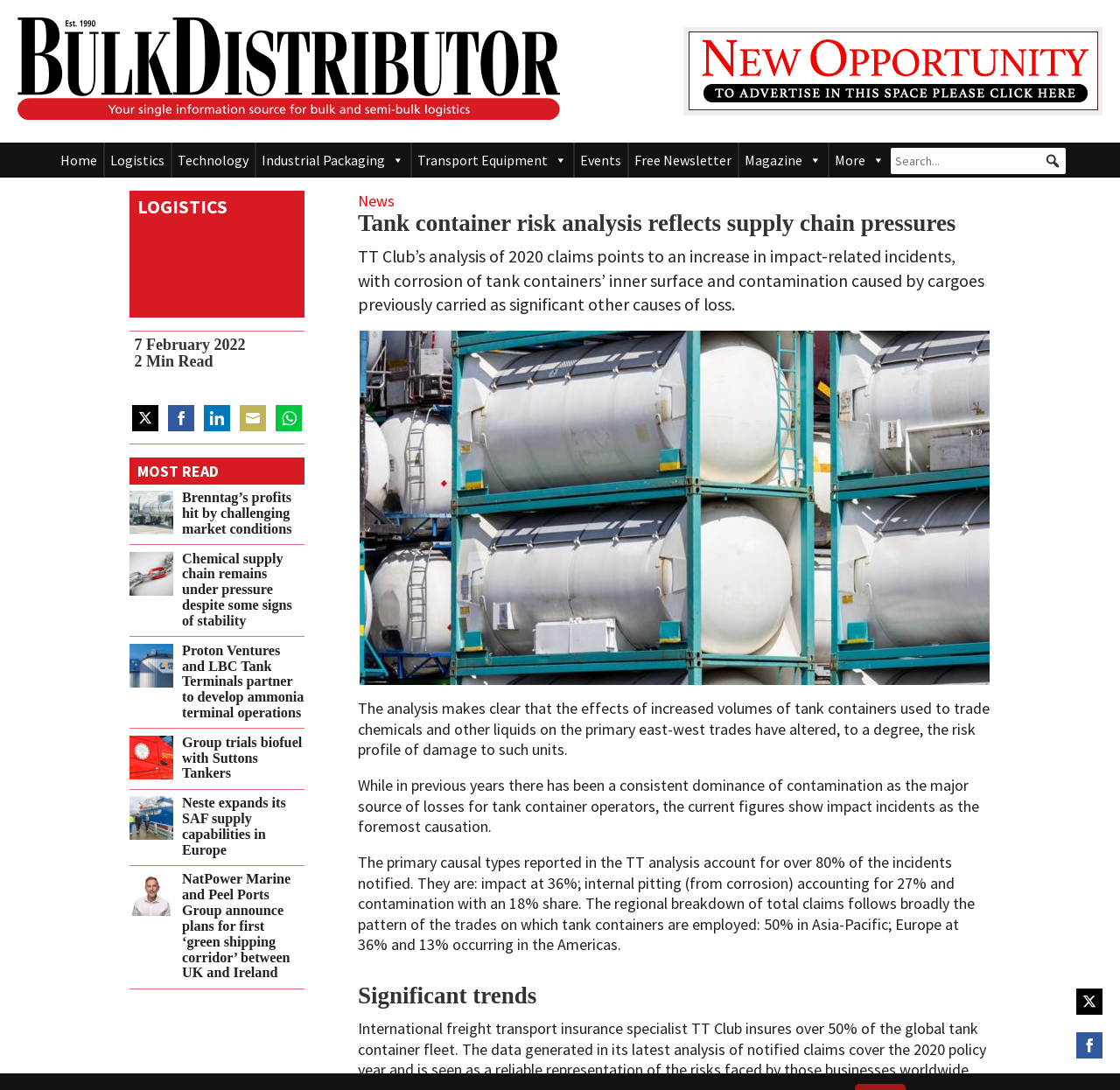Specify the bounding box coordinates of the element's region that should be clicked to achieve the following instruction: "Go to Home page". The bounding box coordinates consist of four float numbers between 0 and 1, in the format [left, top, right, bottom].

[0.048, 0.131, 0.092, 0.163]